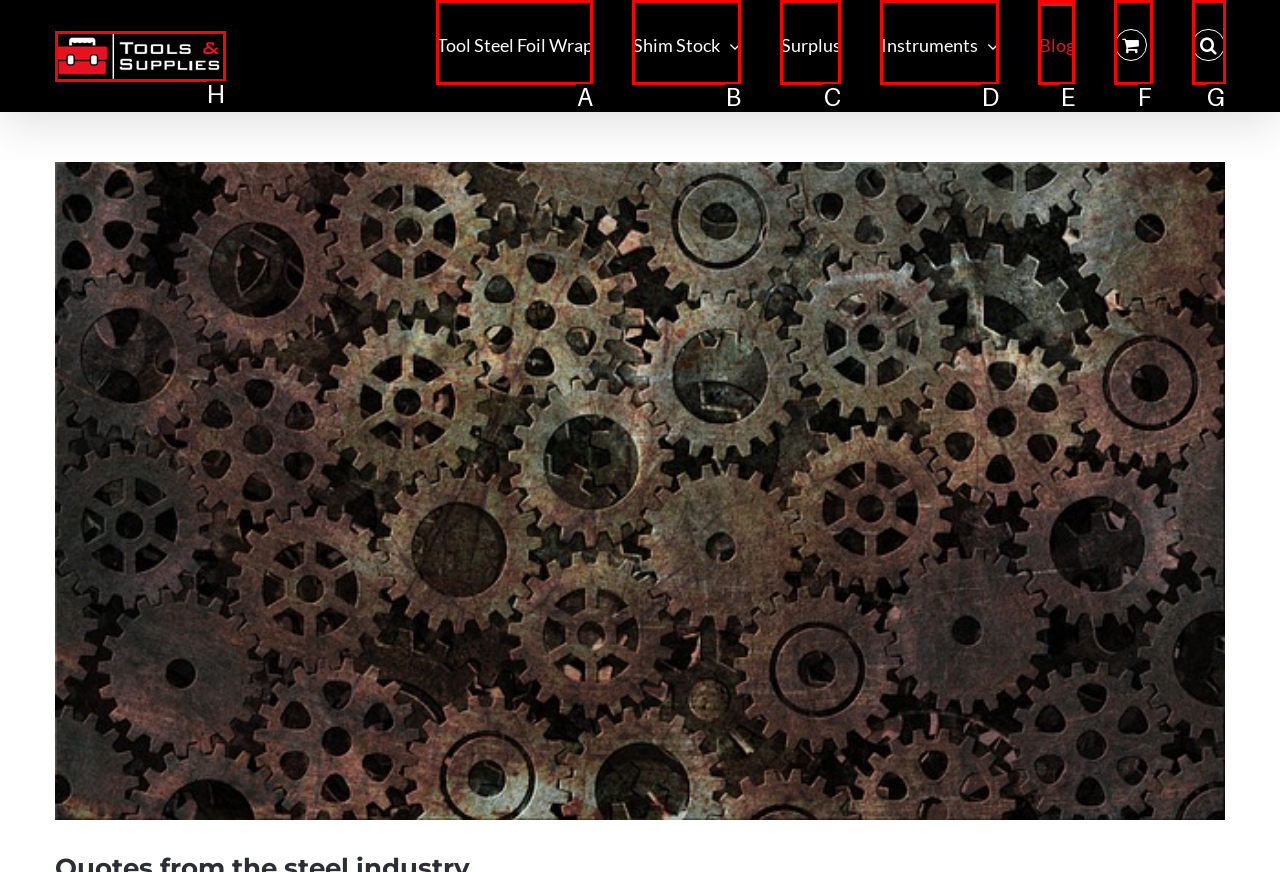Which option corresponds to the following element description: aria-label="View Cart"?
Please provide the letter of the correct choice.

F